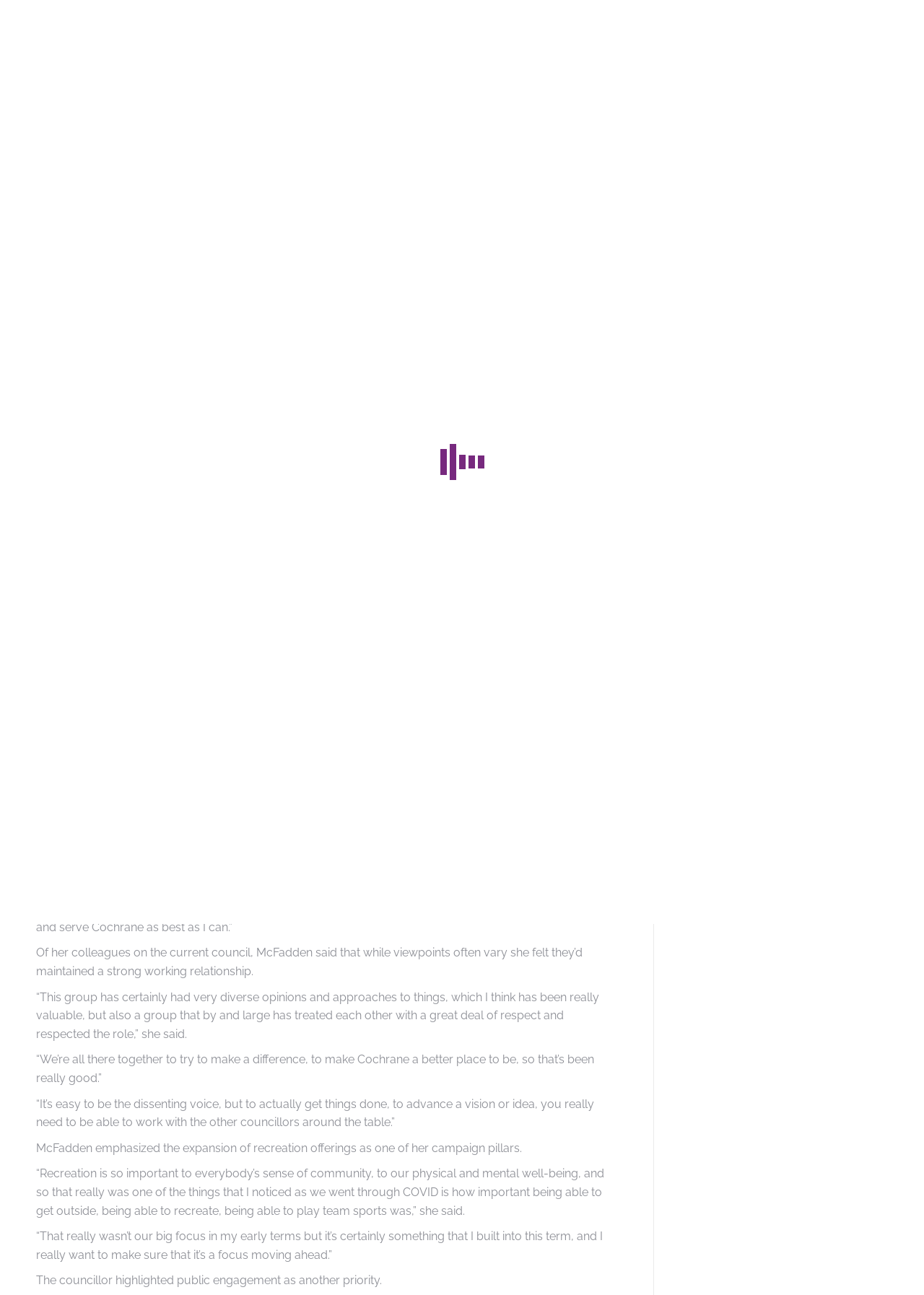Offer a detailed account of what is visible on the webpage.

This webpage is about Councillor Tara McFadden, a politician who is running for a fifth term. At the top of the page, there is a navigation menu with links to "Home", "News", and "Election Info". Below the navigation menu, there is a heading that reads "Councillor Tara McFadden looks to finish goals of virus-impacted term". 

To the left of the heading, there is an image. Below the heading, there is a breadcrumb trail that shows the current page's location within the website. The breadcrumb trail includes links to "Home" and "News". 

The main content of the page is an article about Councillor McFadden's goals and reflections on her previous term. The article is divided into several paragraphs, each discussing a different aspect of her term, such as her approach to crisis management during the COVID-19 pandemic and her priorities for the next term, including the expansion of recreation offerings and public engagement. 

At the top right corner of the page, there are links to the councillor's social media profiles, including Facebook and Instagram. There is also a search bar with a "Go!" button. Below the search bar, there is a "Donate Today!" button. 

At the bottom of the page, there is a "Go to Top" link, which allows users to quickly navigate back to the top of the page.